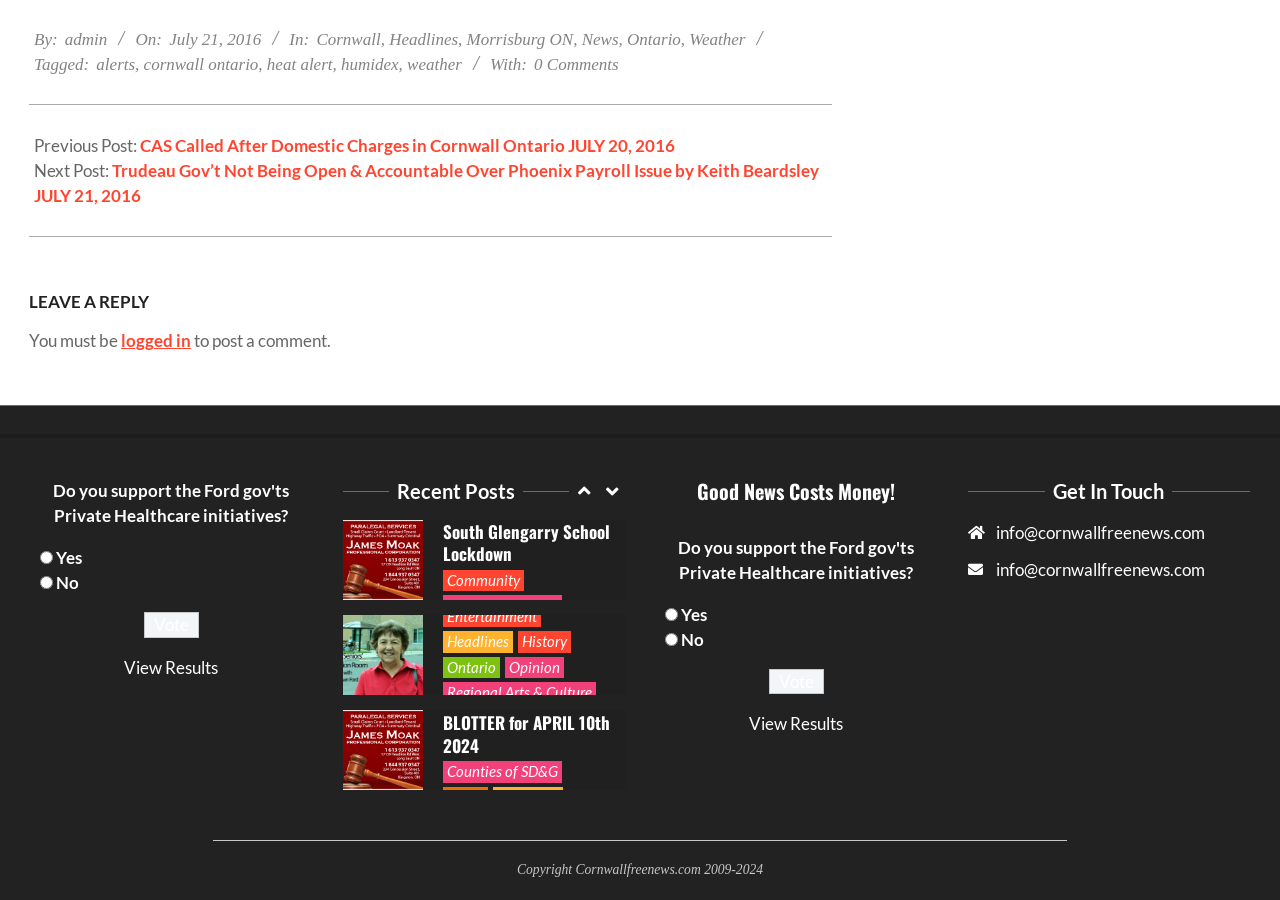Please find the bounding box for the UI component described as follows: "Regional Arts & Culture".

[0.346, 0.336, 0.465, 0.36]